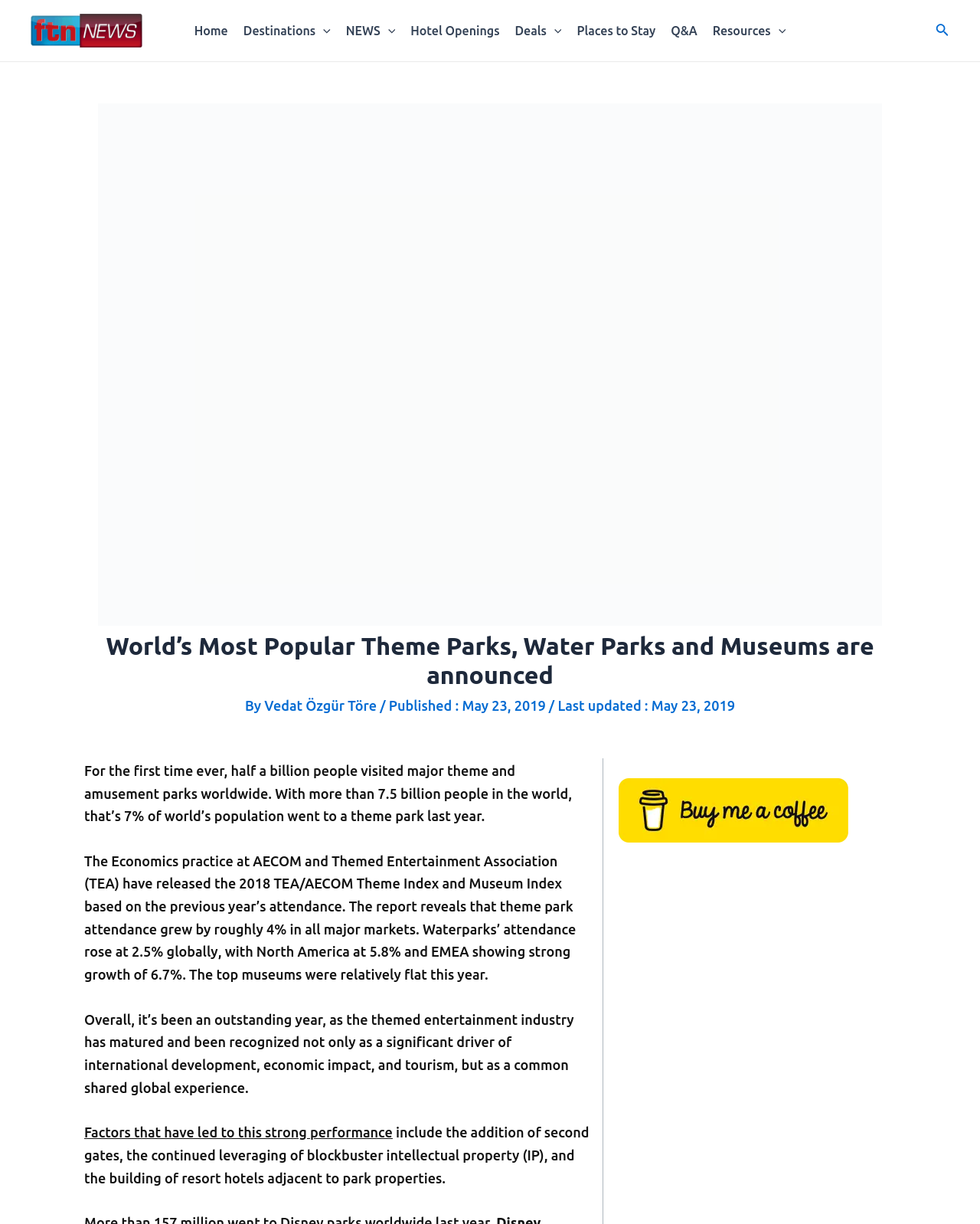Based on the element description: "Hotel Openings", identify the bounding box coordinates for this UI element. The coordinates must be four float numbers between 0 and 1, listed as [left, top, right, bottom].

[0.411, 0.0, 0.518, 0.05]